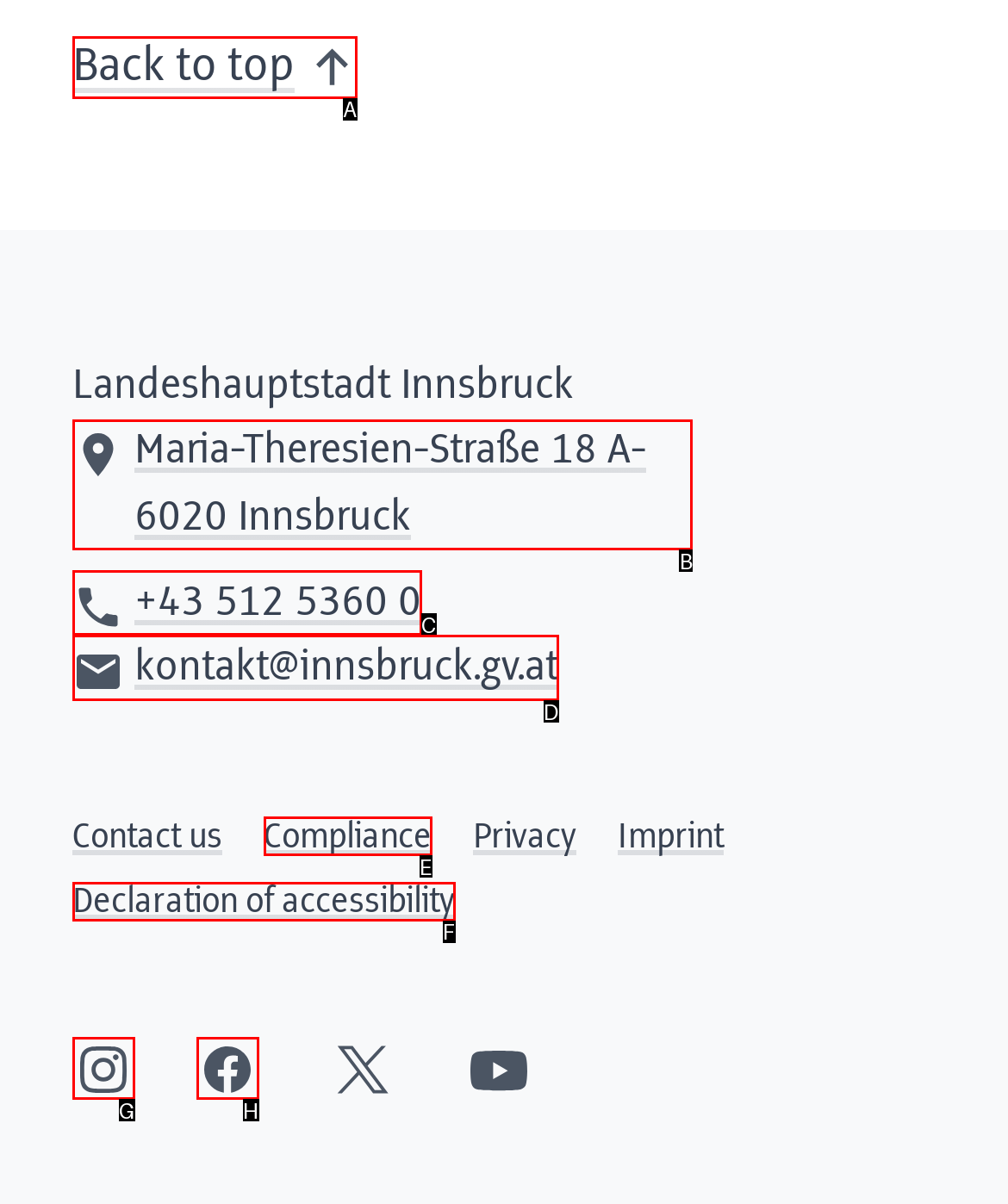Select the appropriate letter to fulfill the given instruction: Visit Maria-Theresien-Straße 18 A-6020 Innsbruck
Provide the letter of the correct option directly.

B